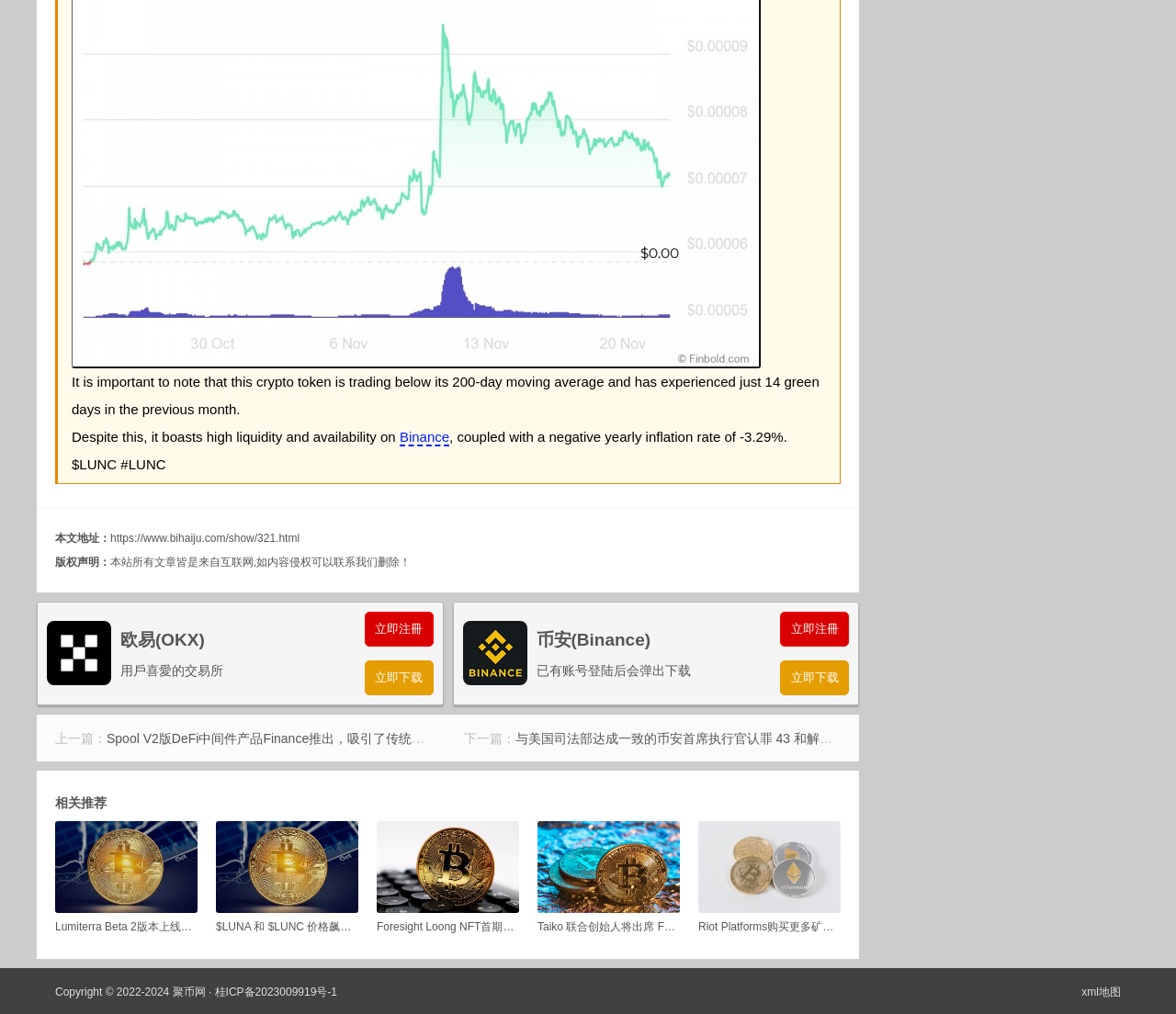Find and specify the bounding box coordinates that correspond to the clickable region for the instruction: "Visit the previous article".

[0.091, 0.721, 0.394, 0.735]